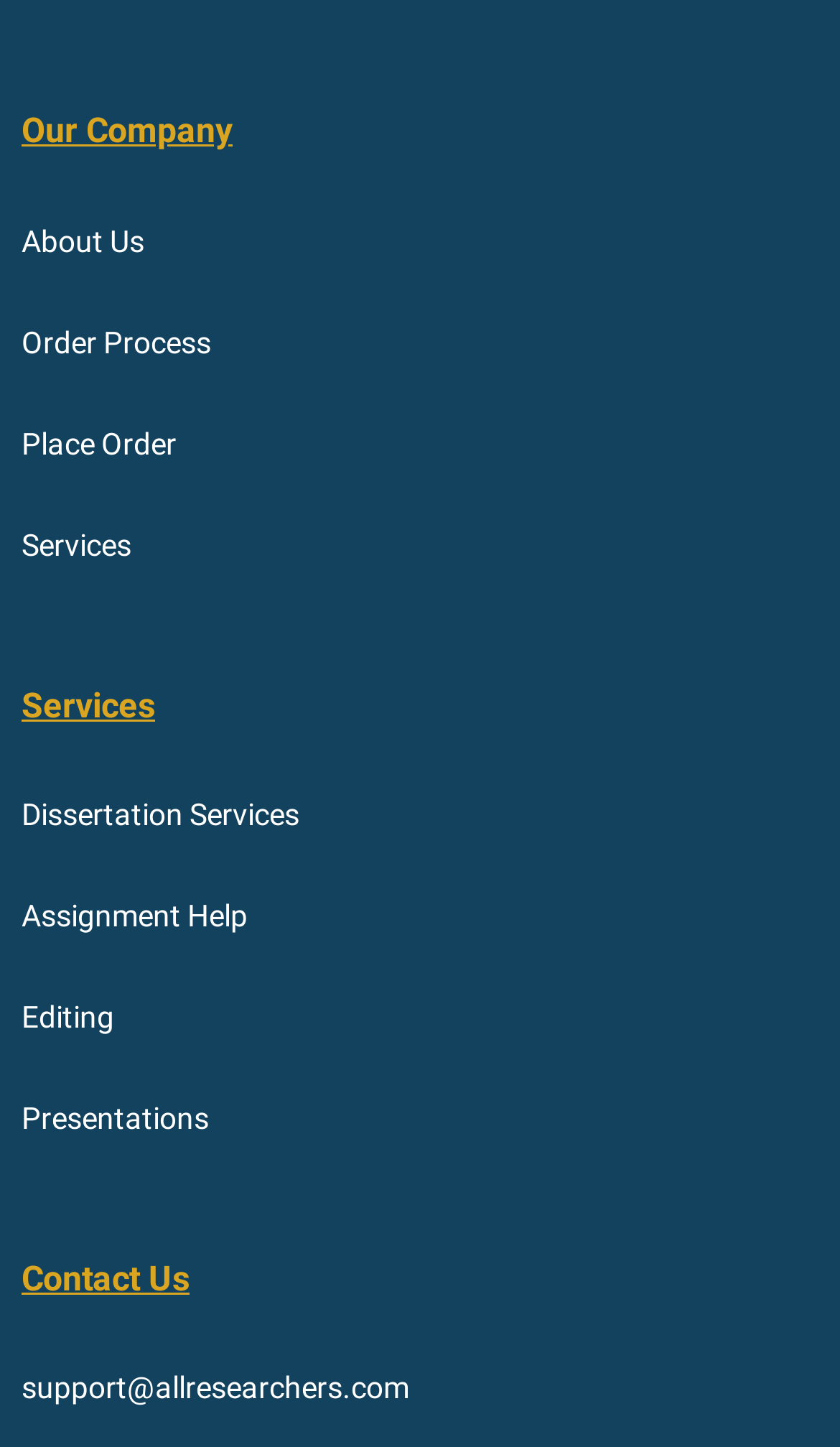Please analyze the image and give a detailed answer to the question:
How many services are listed on the webpage?

I counted the number of services listed on the webpage by looking at the links under 'Services', which are 'Dissertation Services', 'Assignment Help', 'Editing', and 'Presentations'. There are 4 services listed. Additionally, I noticed that 'Order Process' and 'Place Order' are also links, but they seem to be related to the ordering process rather than services. Therefore, I concluded that there are 4 services listed on the webpage.